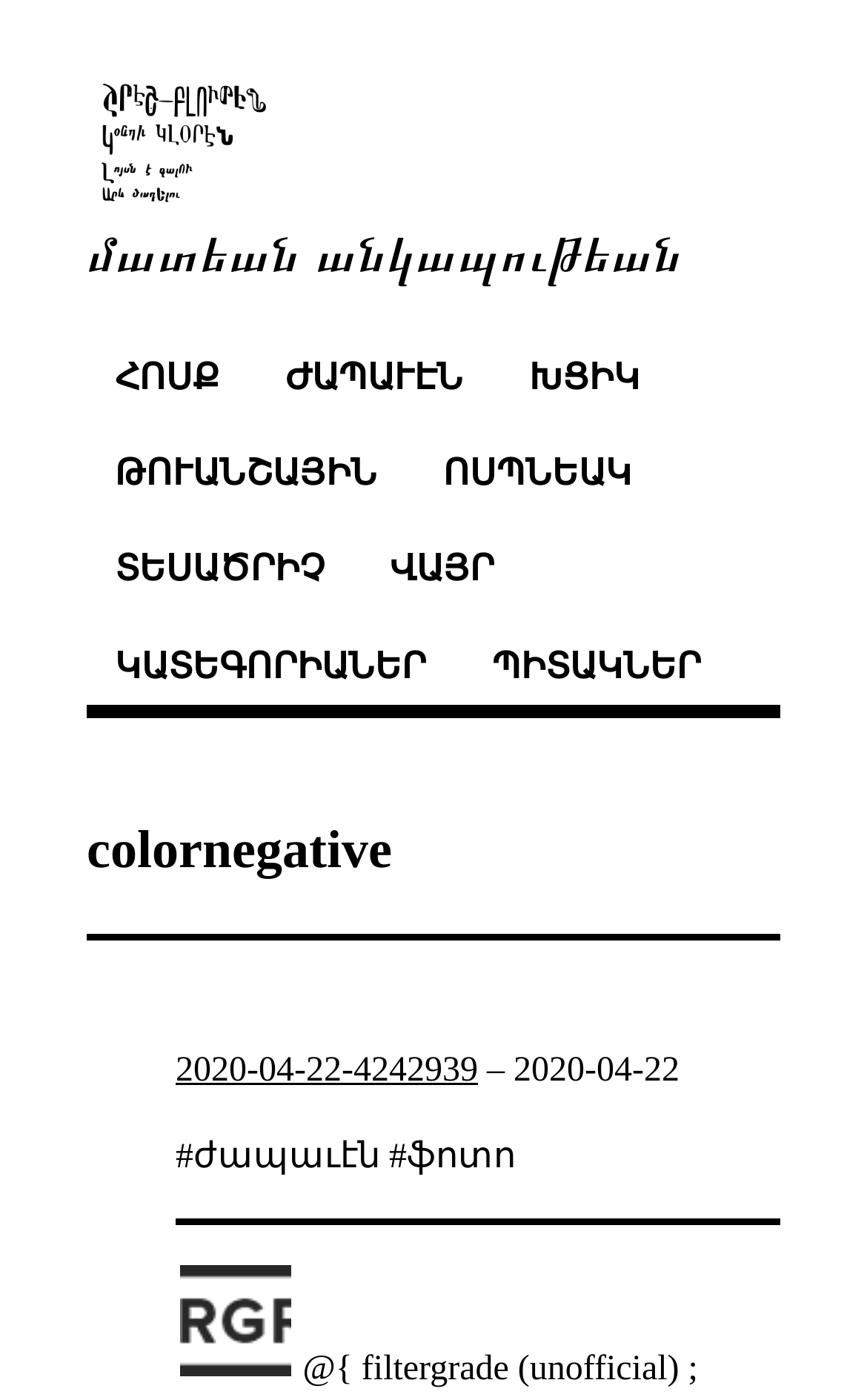What is the date of the post?
Please answer the question with a single word or phrase, referencing the image.

2020-04-22